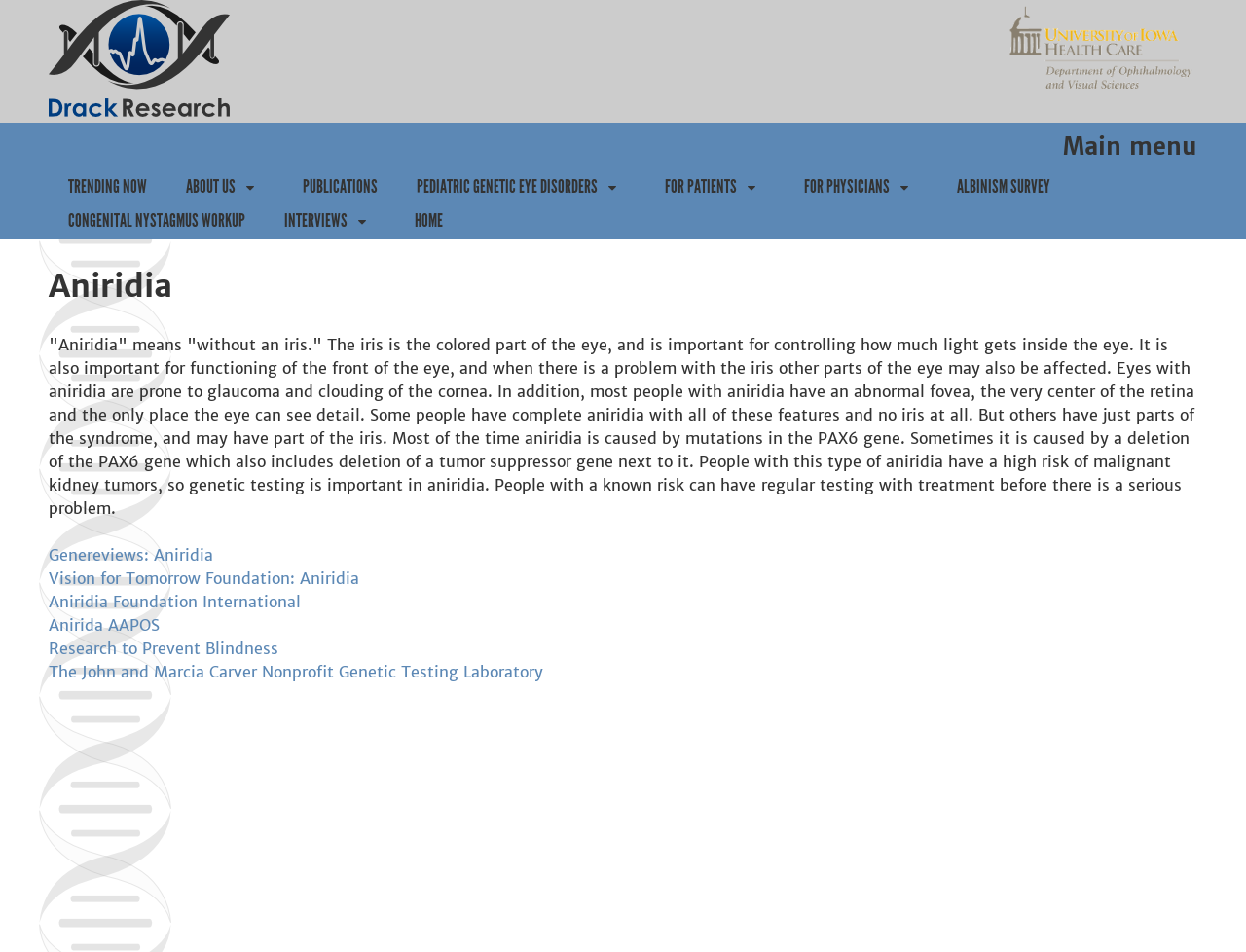Write an exhaustive caption that covers the webpage's main aspects.

The webpage is about Aniridia, a genetic disorder affecting the eye, and is part of the Drack Lab. At the top, there is a link to jump to navigation and a home button with an accompanying image. To the right of the home button, there is an image representing the UIHC Department of Ophthalmology and Visual Sciences.

Below the top navigation, there is a main menu with links to various sections, including "TRENDING NOW", "ABOUT US", "PUBLICATIONS", "PEDIATRIC GENETIC EYE DISORDERS", "FOR PATIENTS", "FOR PHYSICIANS", "ALBINISM SURVEY", and "CONGENITAL NYSTAGMUS WORKUP". These links are arranged horizontally across the page.

The main content of the page is divided into two sections. The first section has a heading "Aniridia" and provides a detailed description of the disorder, including its effects on the eye and the importance of genetic testing. The text explains that aniridia can cause glaucoma, clouding of the cornea, and abnormal fovea, and that it is often caused by mutations in the PAX6 gene.

The second section provides links to external resources related to aniridia, including Genereviews, Vision for Tomorrow Foundation, Aniridia Foundation International, Anirida AAPOS, Research to Prevent Blindness, and The John and Marcia Carver Nonprofit Genetic Testing Laboratory. These links are arranged vertically below the descriptive text.